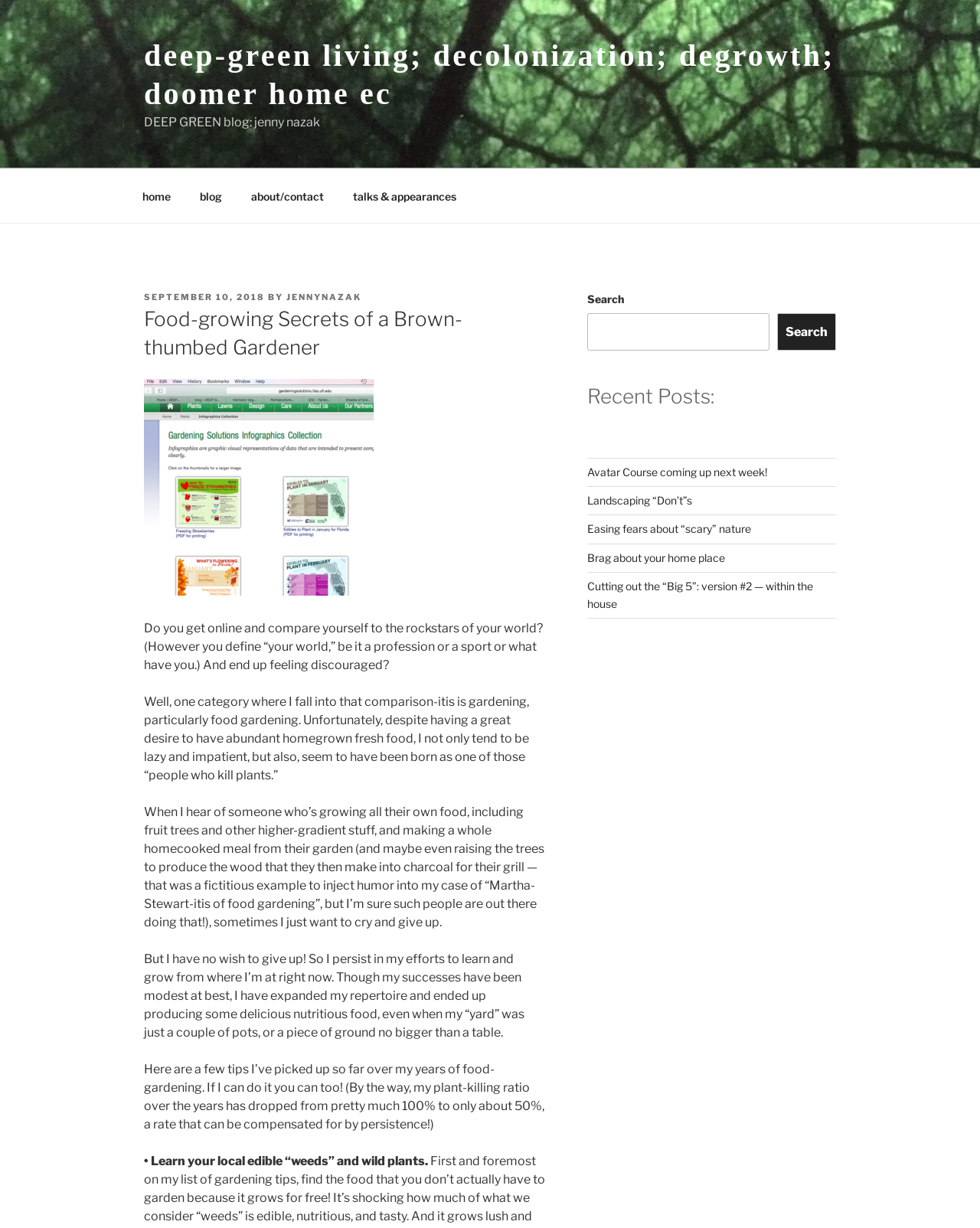Respond to the following question with a brief word or phrase:
What is the author's name?

Jenny Nazak